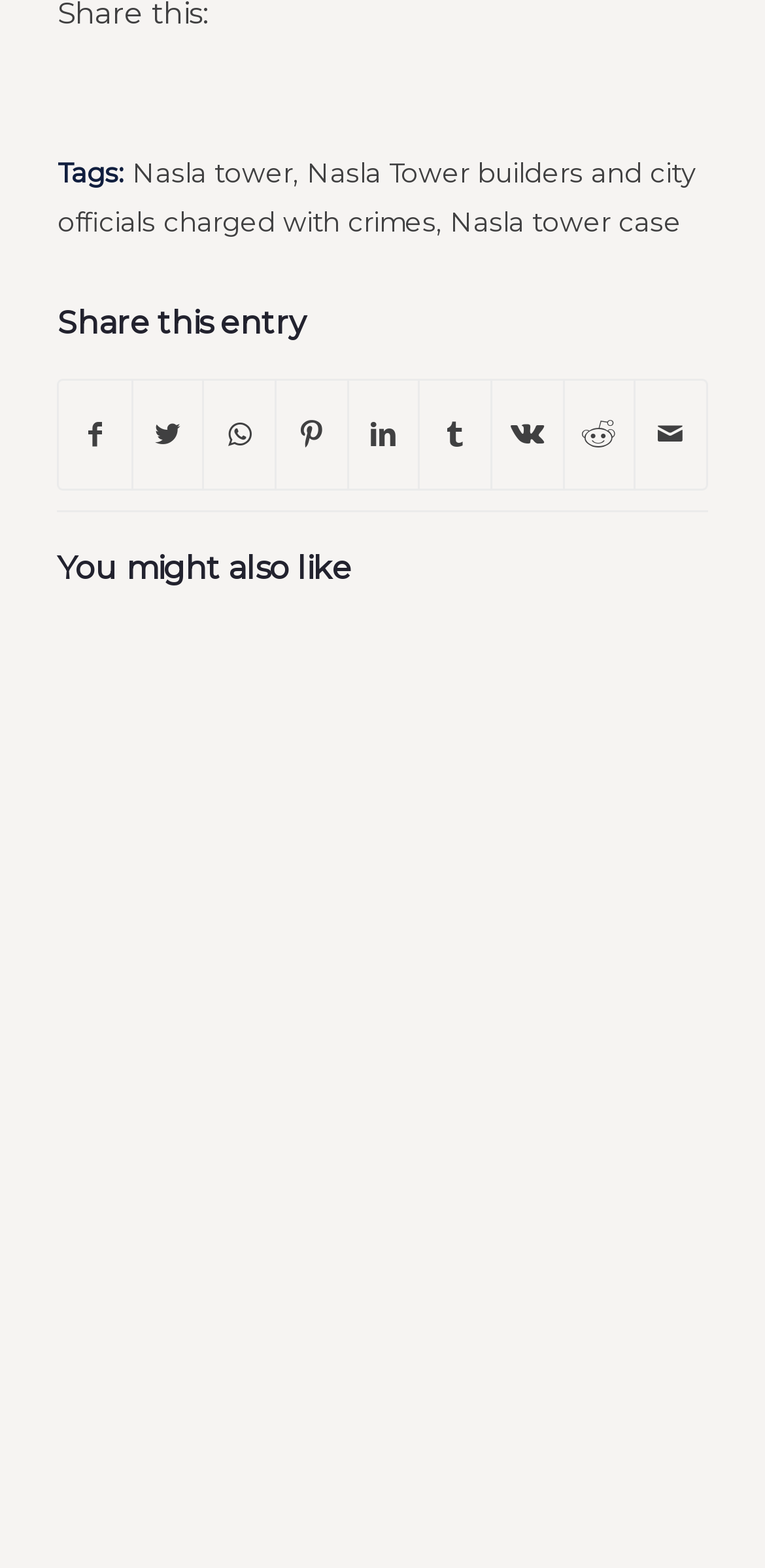Please reply with a single word or brief phrase to the question: 
What is the title of the section below the footer?

You might also like